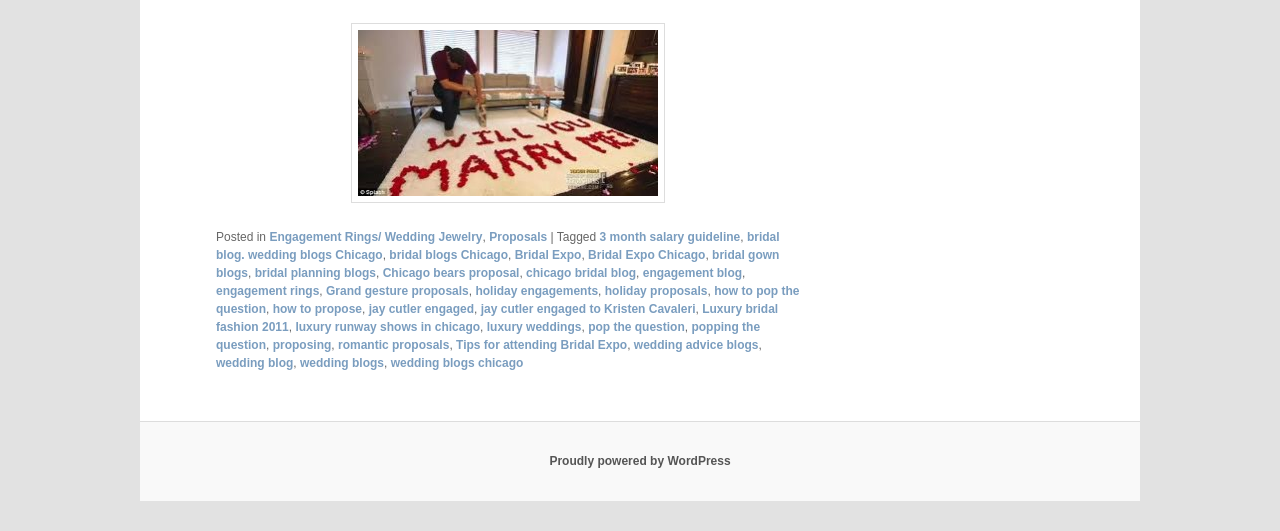Please identify the bounding box coordinates of the area that needs to be clicked to fulfill the following instruction: "Explore 'Bridal Expo Chicago'."

[0.459, 0.467, 0.551, 0.493]